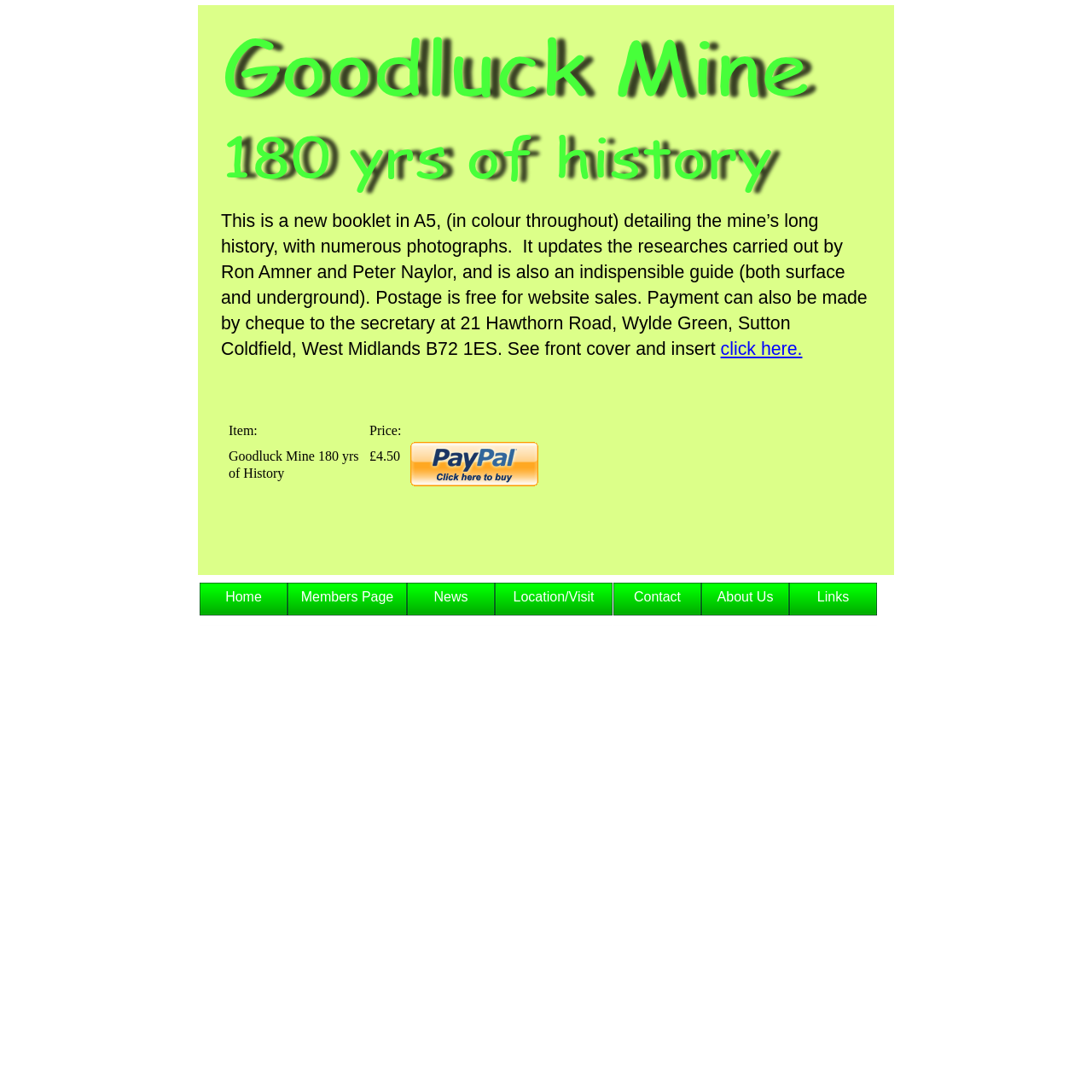Provide a single word or phrase answer to the question: 
What is the theme of the booklet?

Mine history